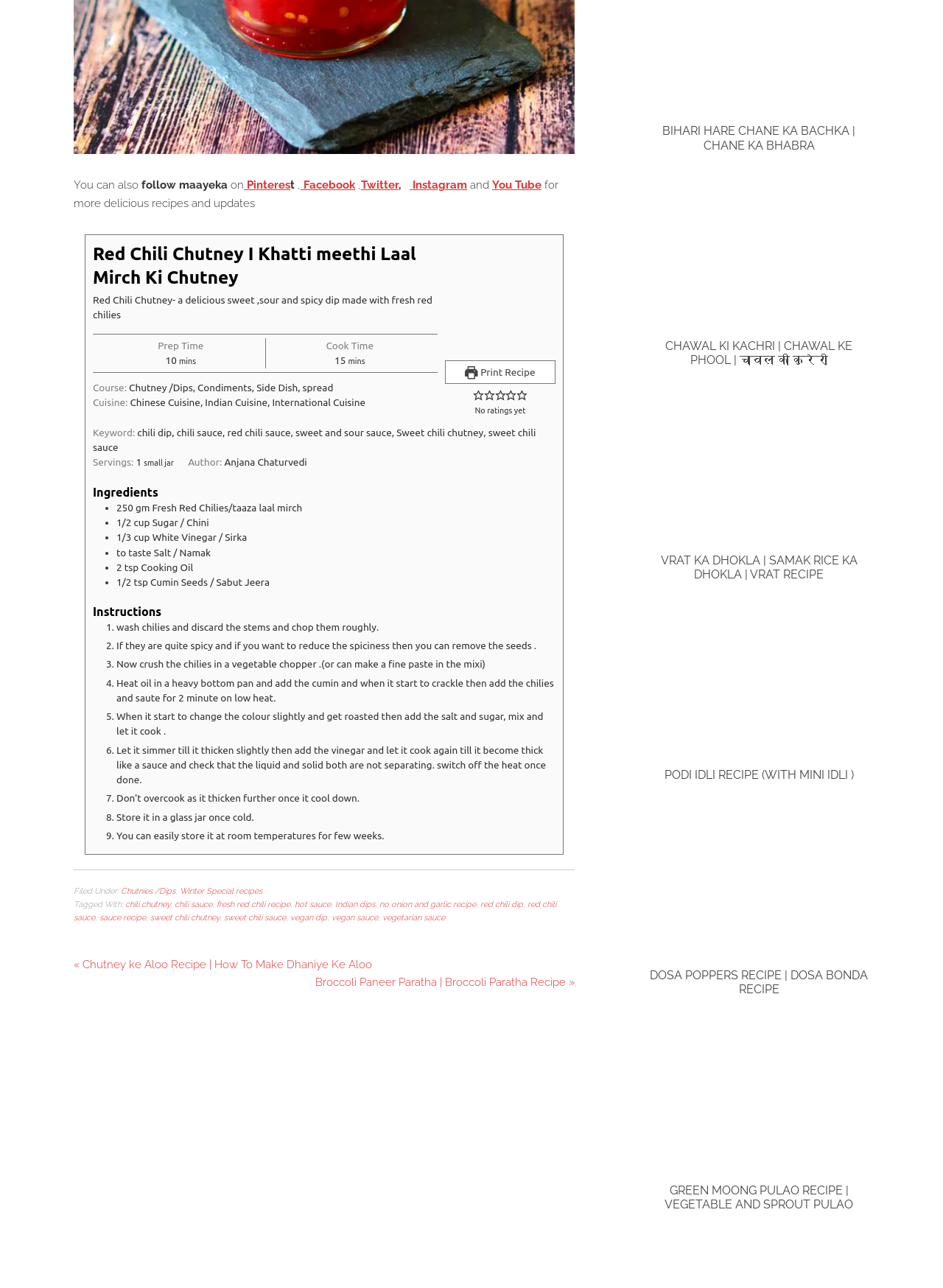Find and provide the bounding box coordinates for the UI element described here: "red chili sauce". The coordinates should be given as four float numbers between 0 and 1: [left, top, right, bottom].

[0.078, 0.699, 0.59, 0.716]